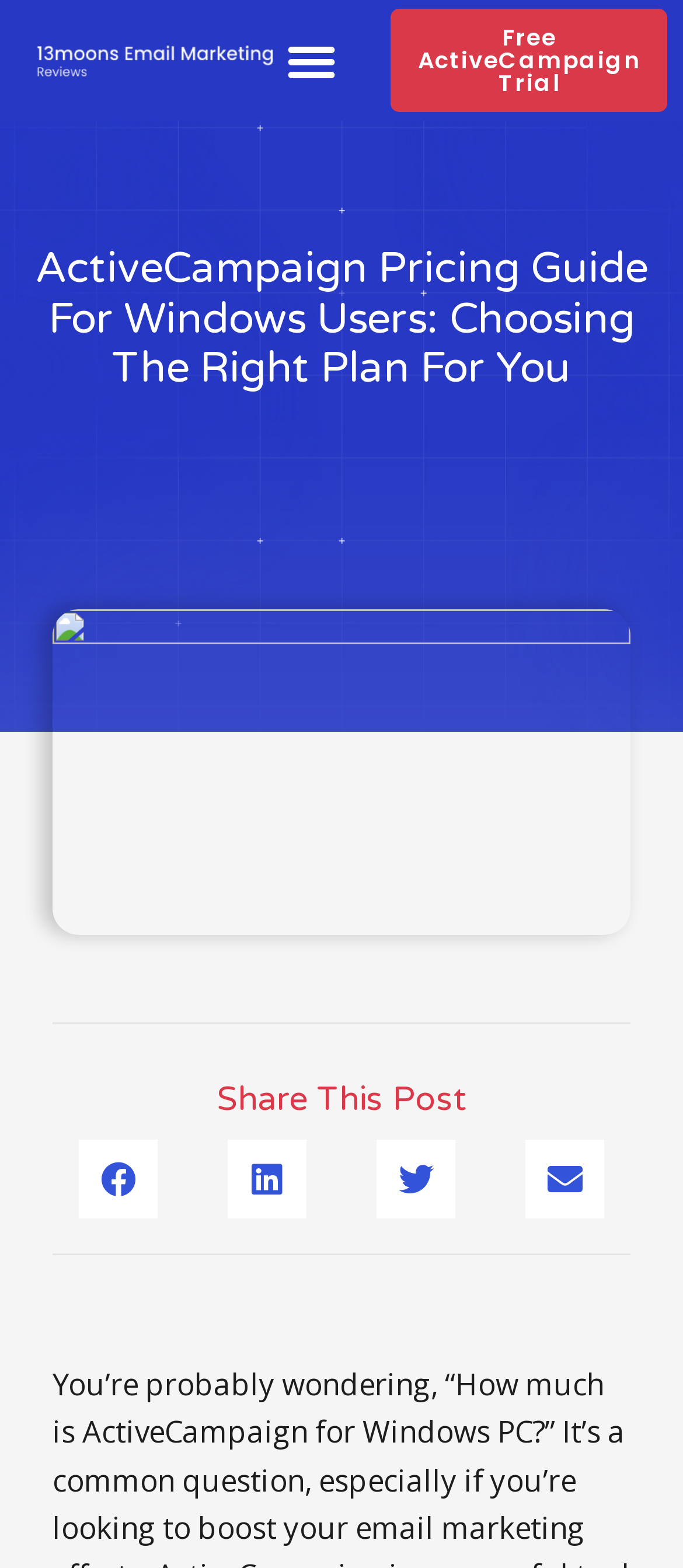Examine the image and give a thorough answer to the following question:
What is the purpose of the webpage?

I analyzed the content of the webpage and found that it provides a guide for users to choose the right ActiveCampaign plan for their Windows PC. The webpage likely provides information and insights to help users make an informed decision.